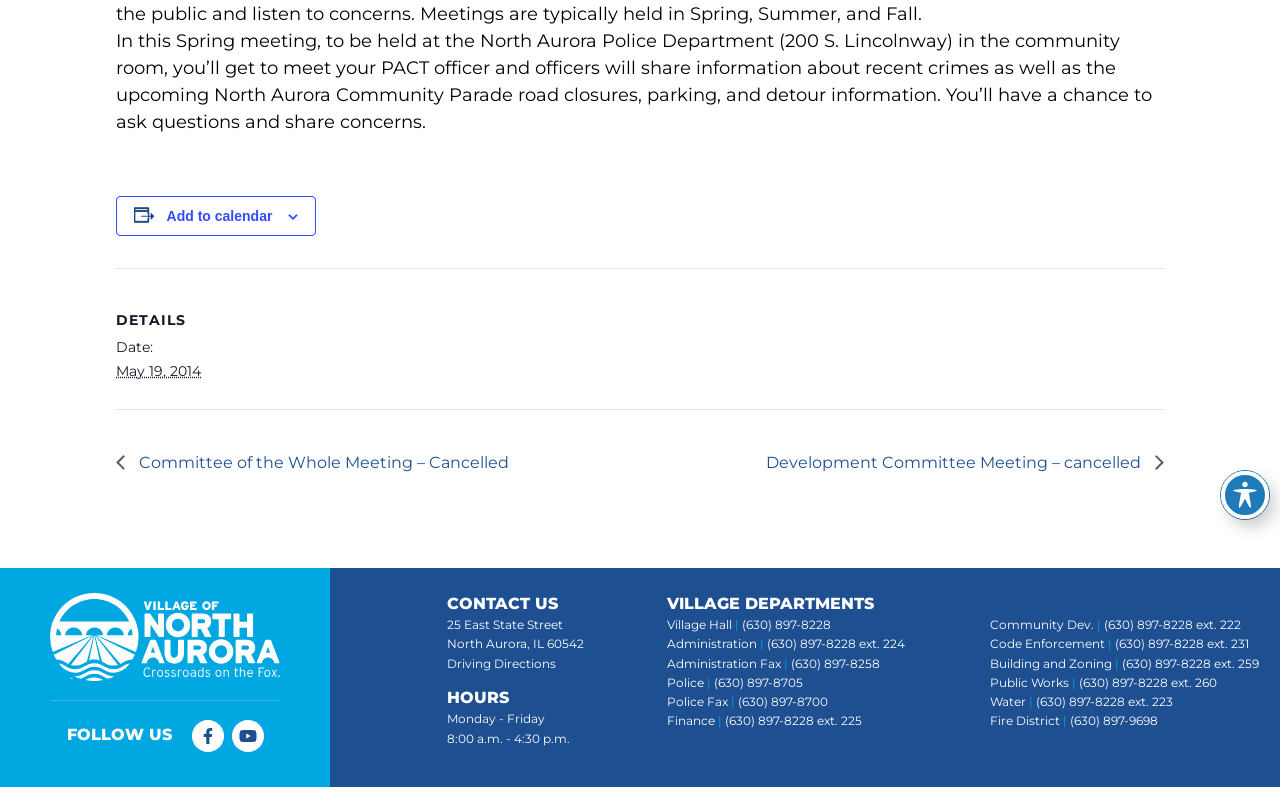Locate the bounding box coordinates for the element described below: "(630) 897-8228 ext. 259". The coordinates must be four float values between 0 and 1, formatted as [left, top, right, bottom].

[0.876, 0.822, 0.983, 0.841]